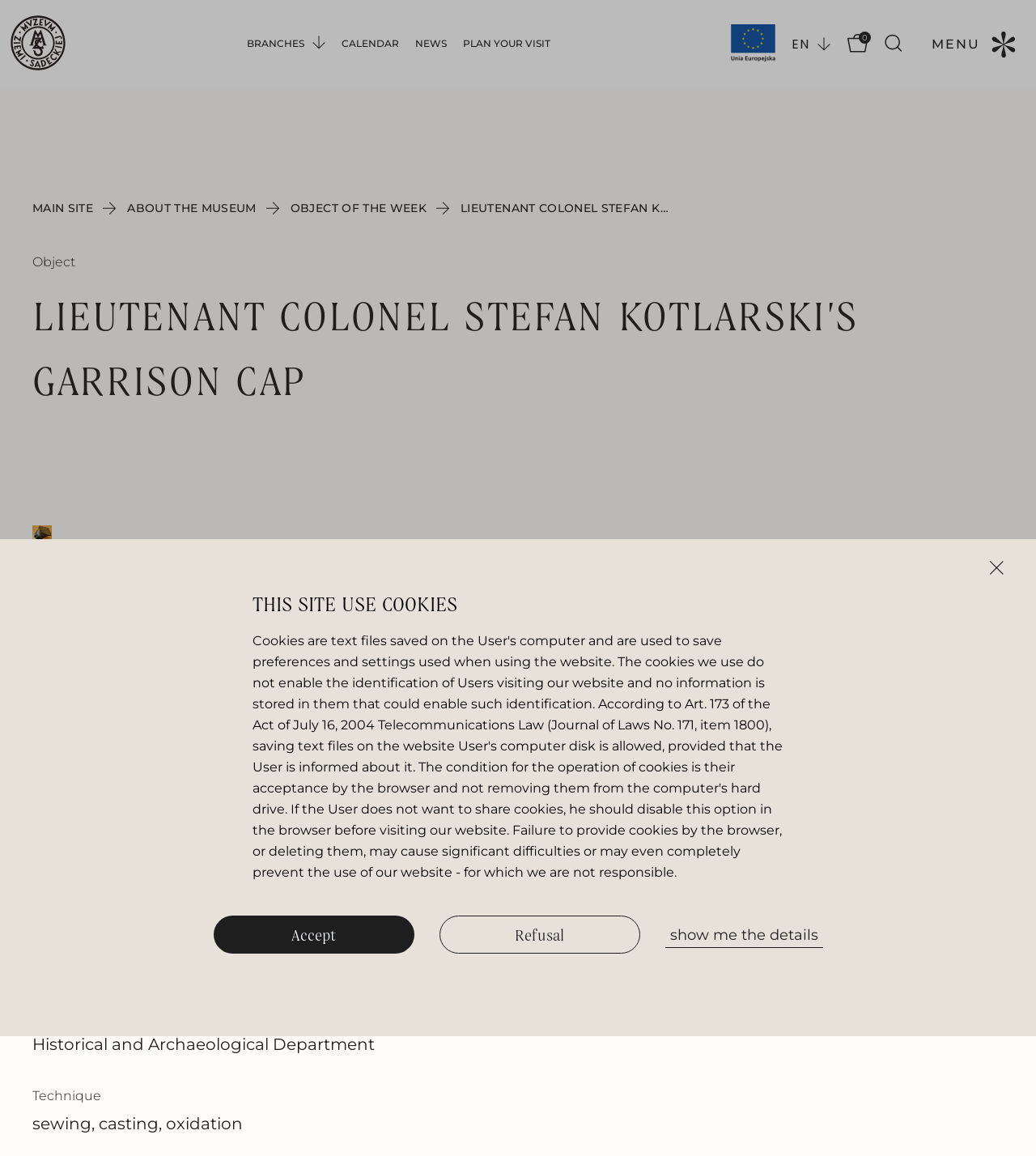What is the name of the object?
Refer to the image and provide a detailed answer to the question.

I found the answer by looking at the heading 'Object' and its corresponding text 'LIEUTENANT COLONEL STEFAN KOTLARSKI'S GARRISON CAP'.